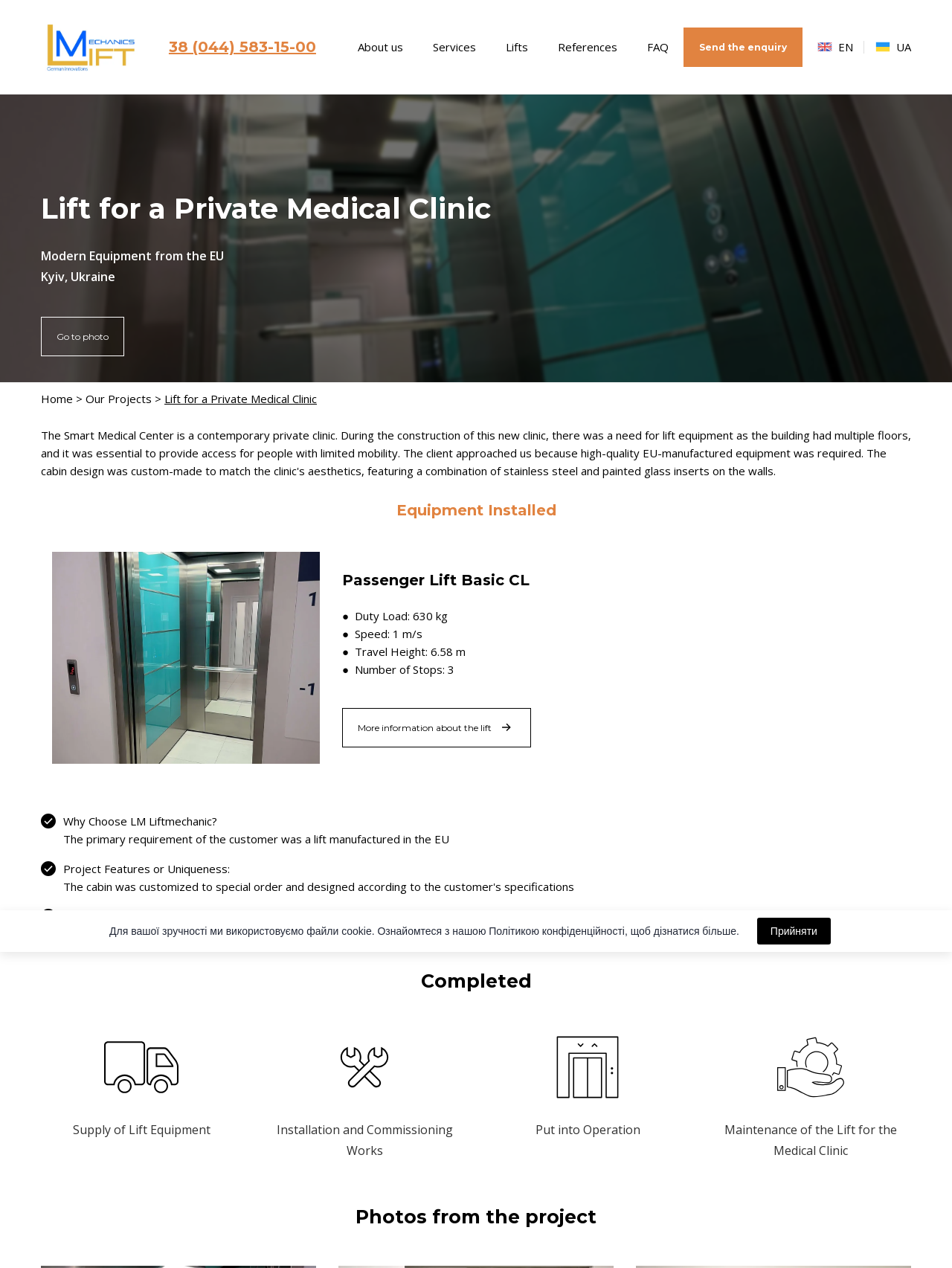Identify the bounding box coordinates for the region to click in order to carry out this instruction: "Send an enquiry". Provide the coordinates using four float numbers between 0 and 1, formatted as [left, top, right, bottom].

[0.718, 0.022, 0.843, 0.053]